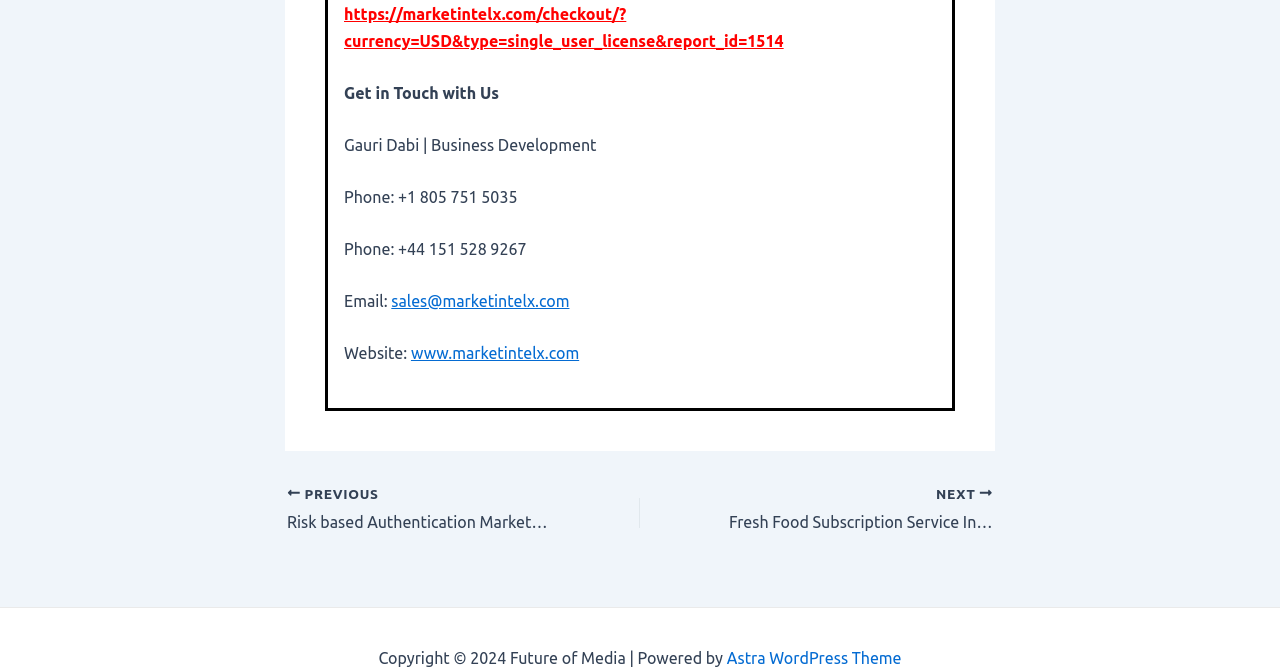What is the title of the previous article?
Based on the screenshot, provide your answer in one word or phrase.

Risk based Authentication Market latest Analysis and Growth Forecast By 2031